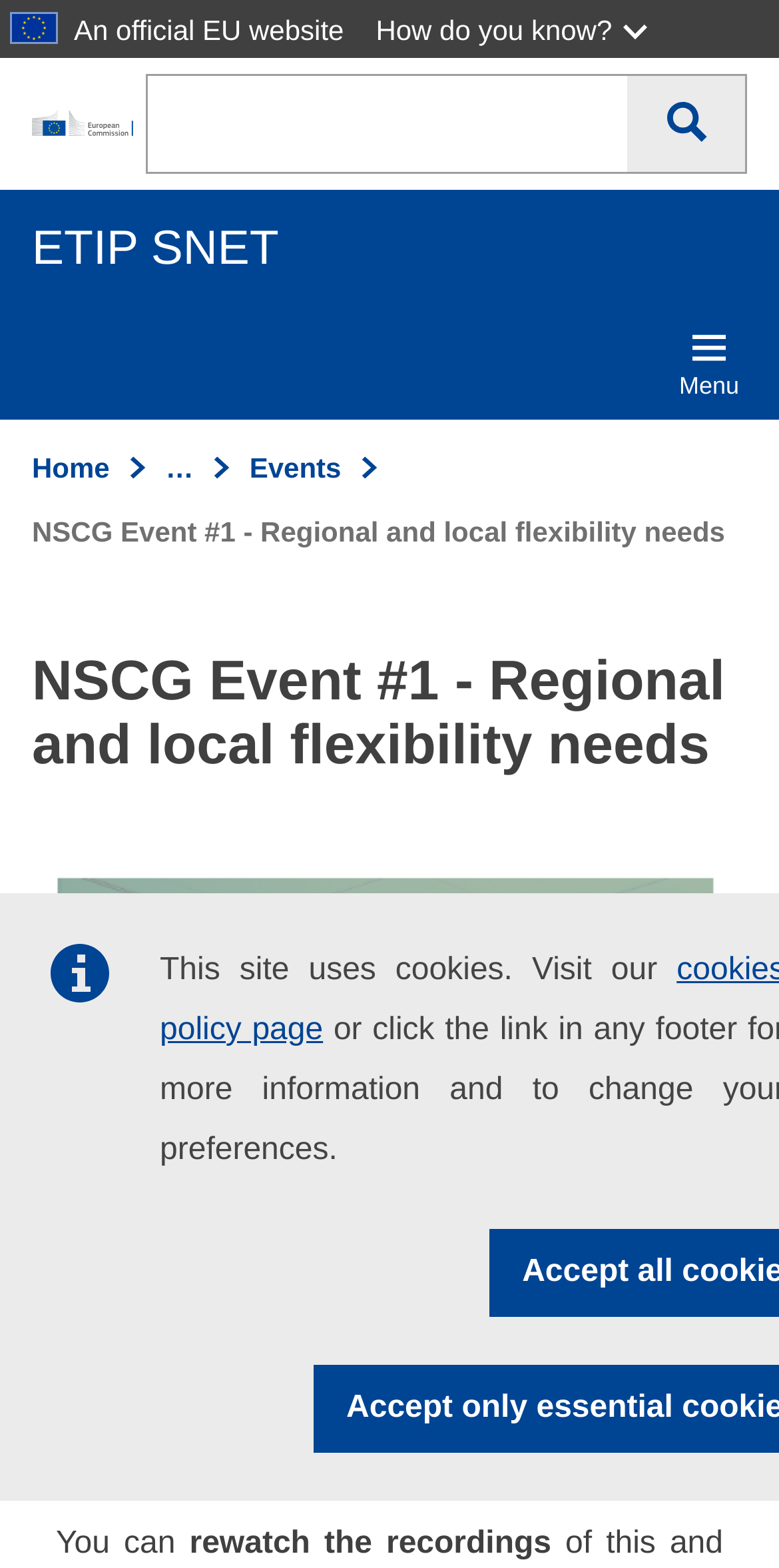Use one word or a short phrase to answer the question provided: 
What is the event name?

NSCG Event #1